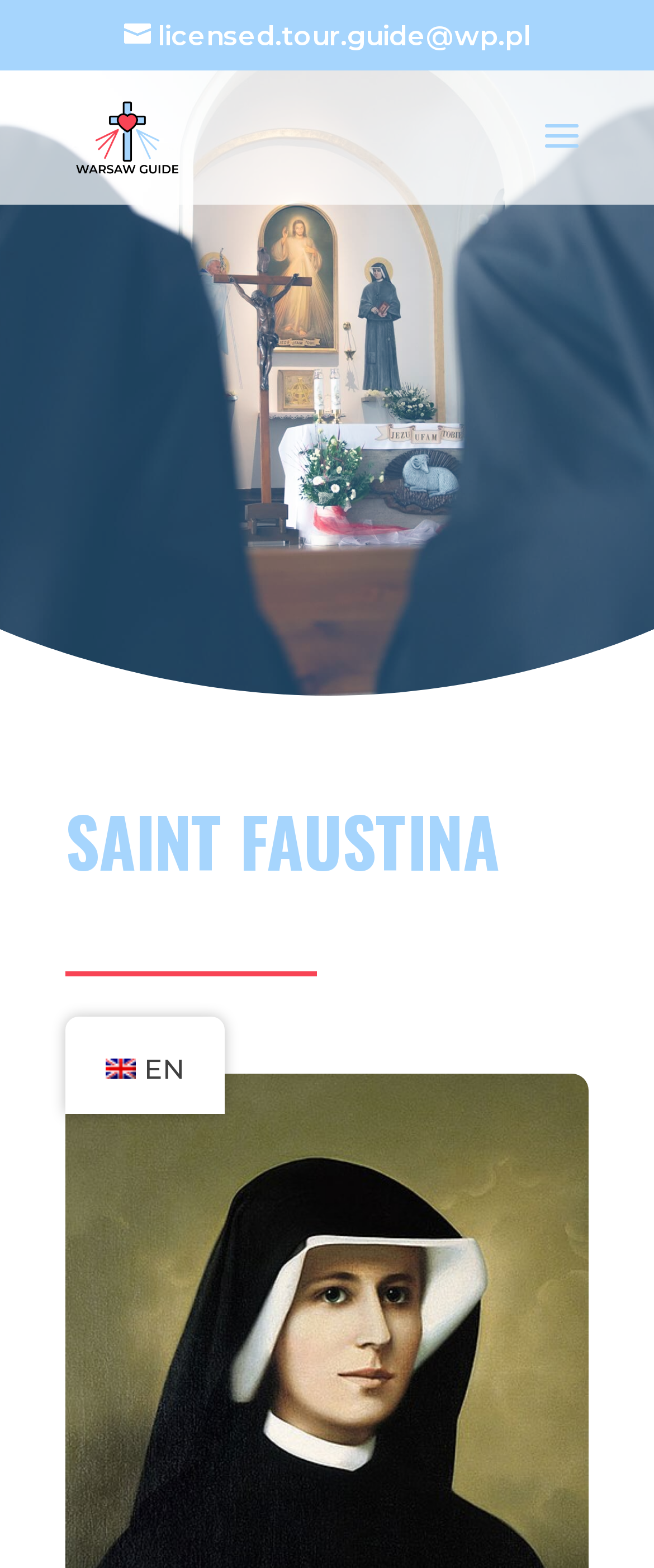Locate the bounding box coordinates for the element described below: "EN PL EN". The coordinates must be four float values between 0 and 1, formatted as [left, top, right, bottom].

[0.1, 0.648, 0.344, 0.71]